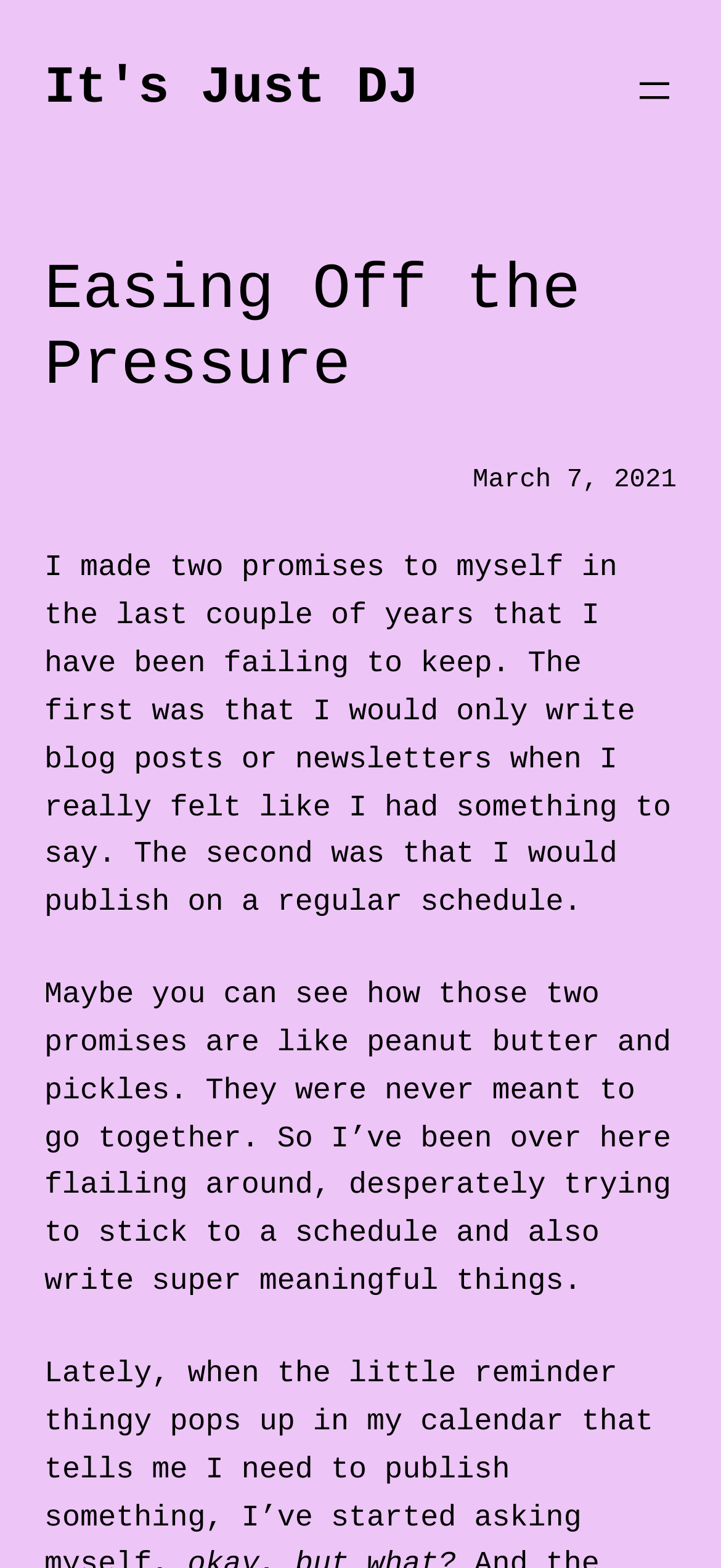Mark the bounding box of the element that matches the following description: "It's Just DJ".

[0.062, 0.037, 0.583, 0.076]